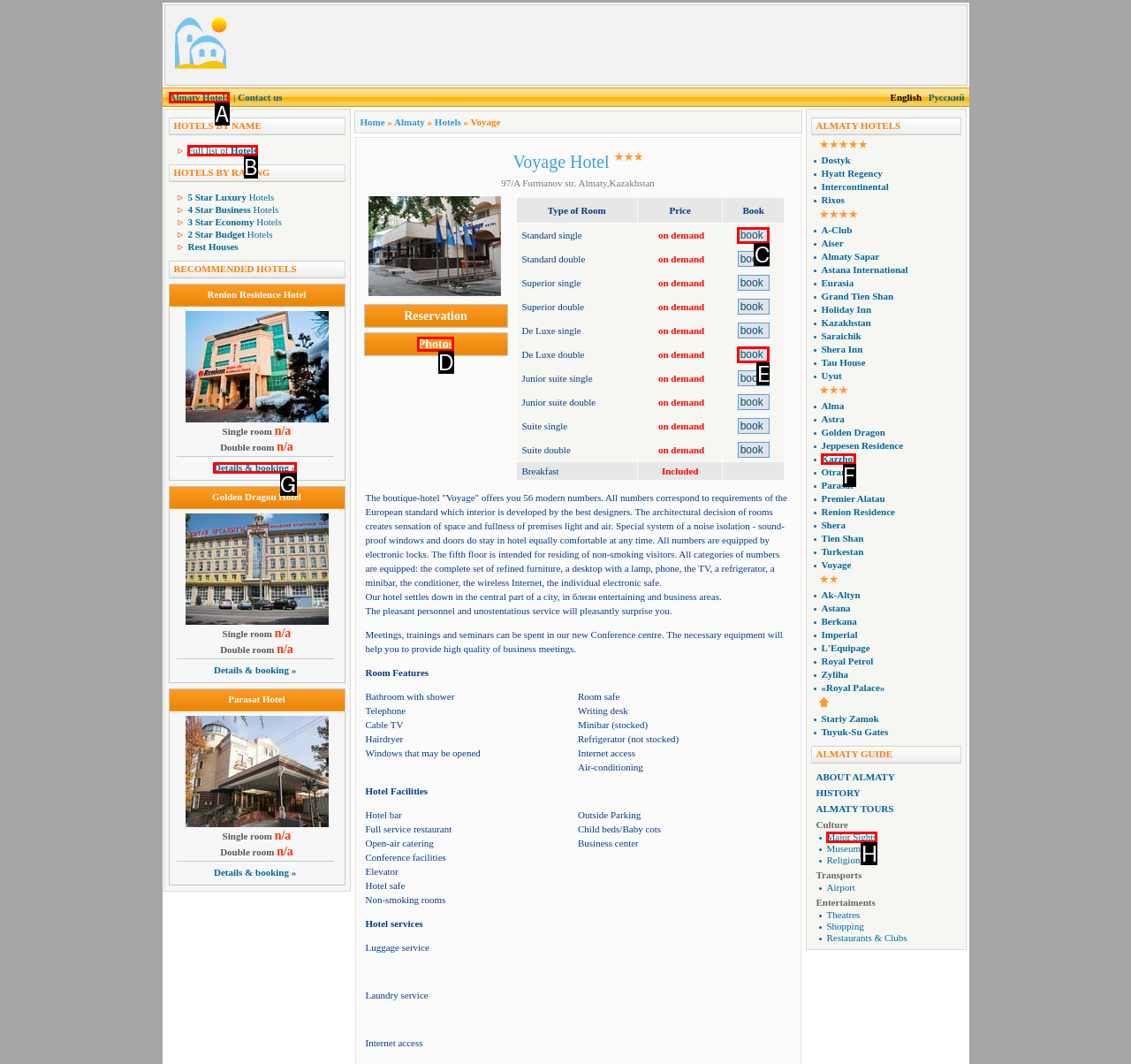Tell me which letter corresponds to the UI element that should be clicked to fulfill this instruction: check related articles
Answer using the letter of the chosen option directly.

None